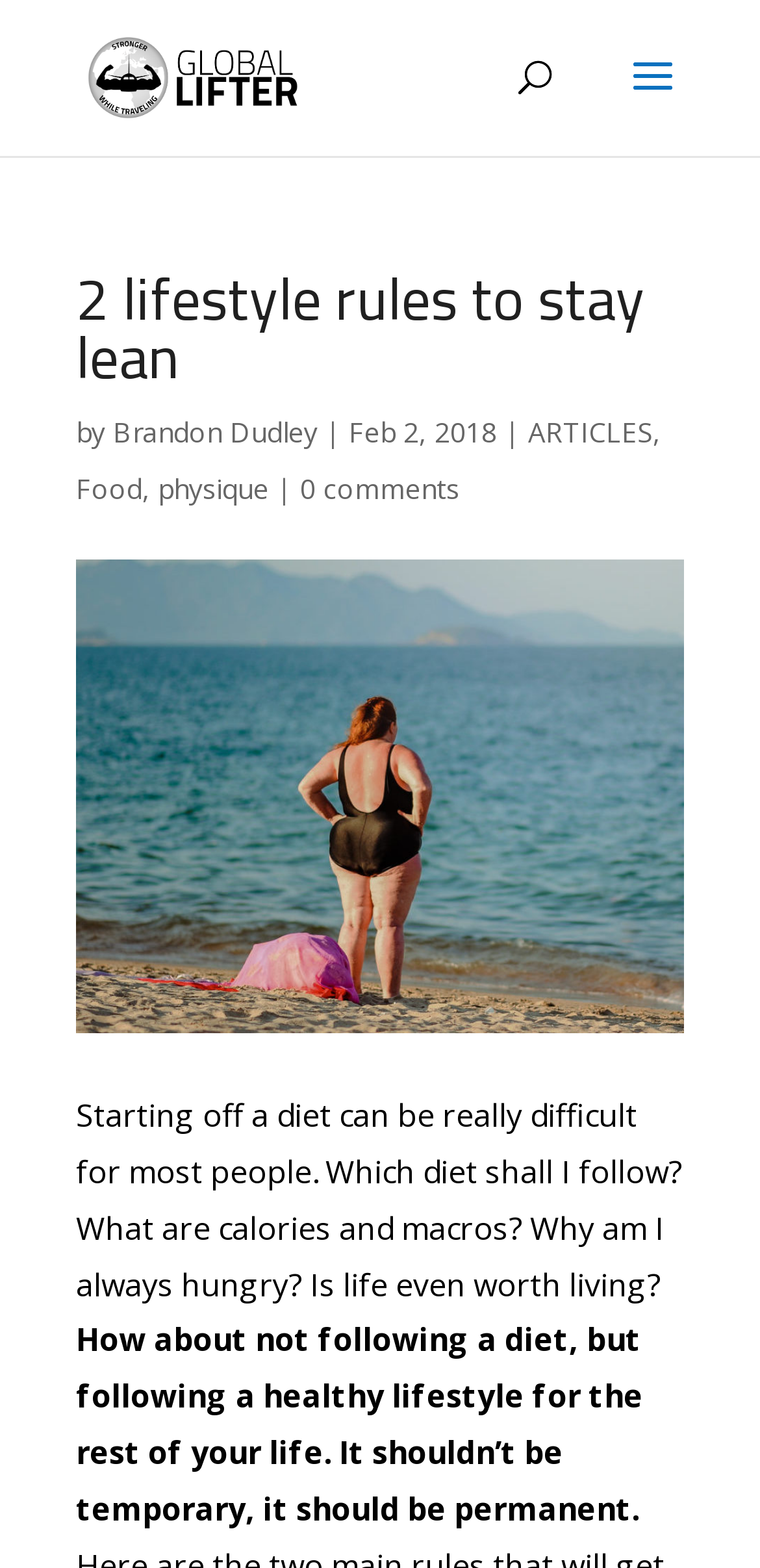What is the author's name of the article?
Using the screenshot, give a one-word or short phrase answer.

Brandon Dudley